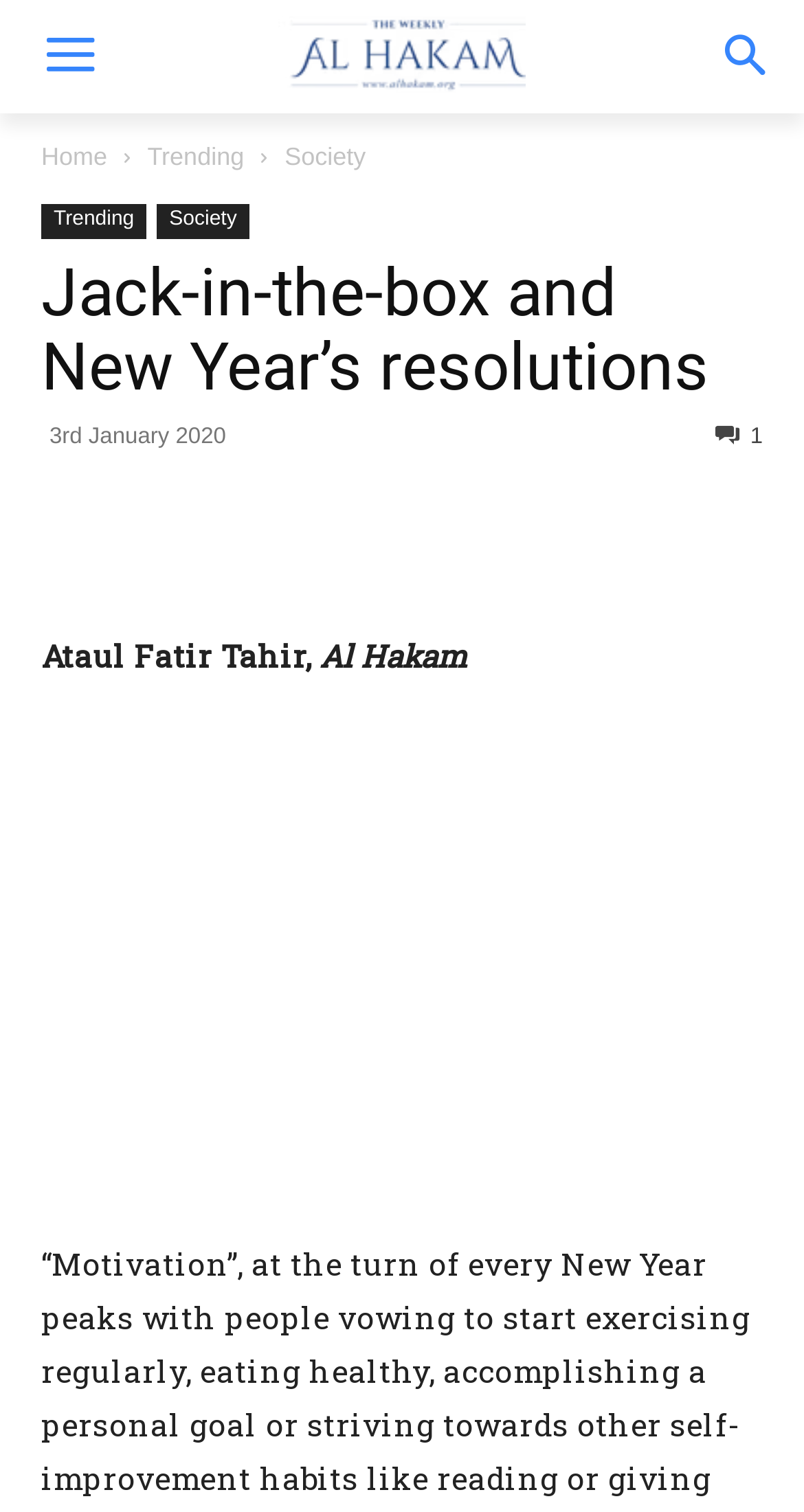Respond concisely with one word or phrase to the following query:
What is the date of the article?

3rd January 2020